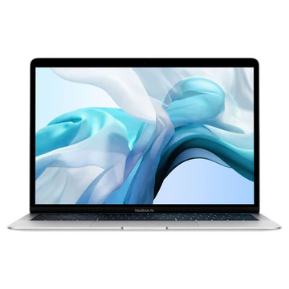What is the storage capacity of the MacBook Air?
Give a one-word or short phrase answer based on the image.

256GB